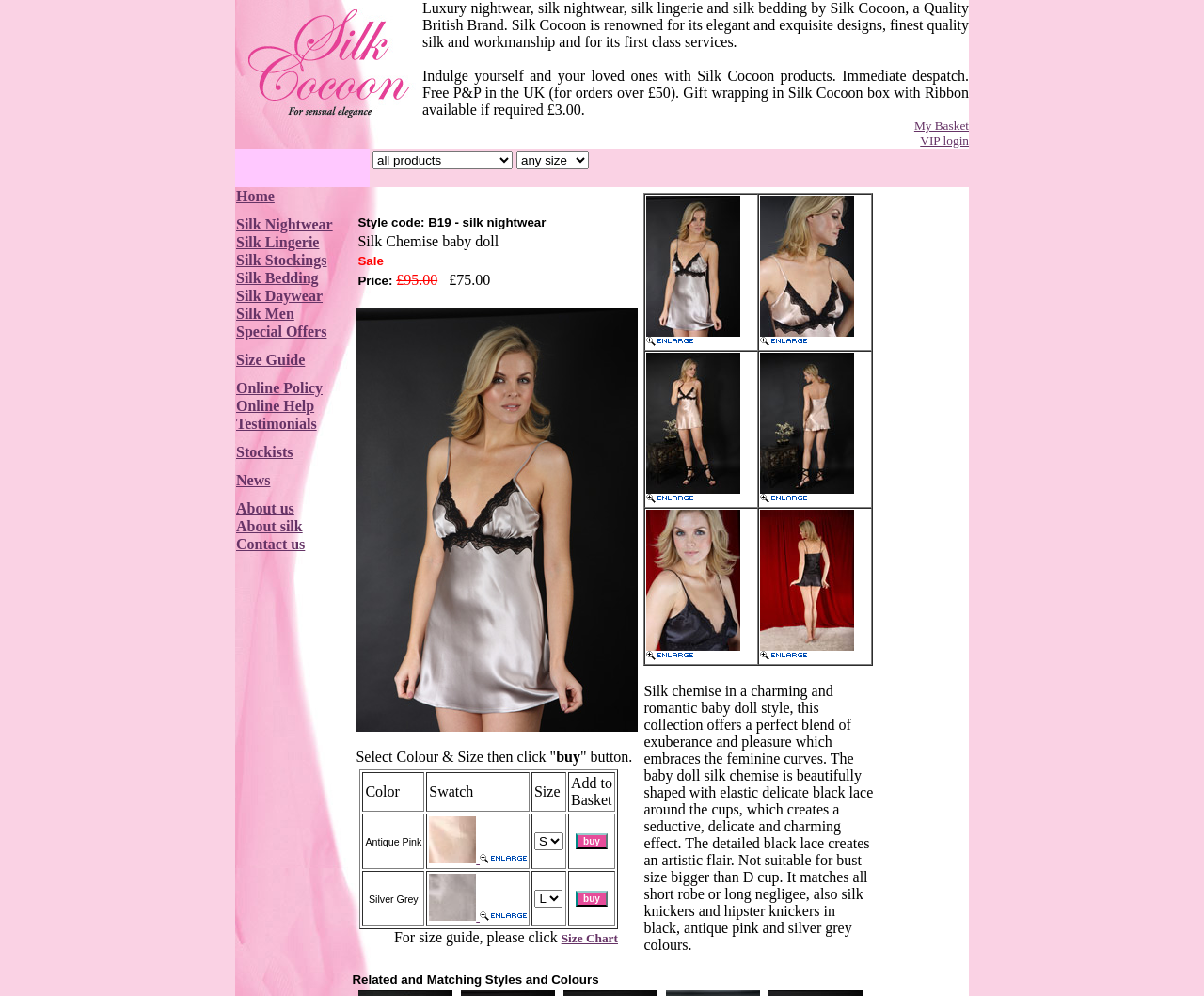Determine the bounding box coordinates of the region to click in order to accomplish the following instruction: "Click on the 'Home' link". Provide the coordinates as four float numbers between 0 and 1, specifically [left, top, right, bottom].

[0.196, 0.189, 0.228, 0.205]